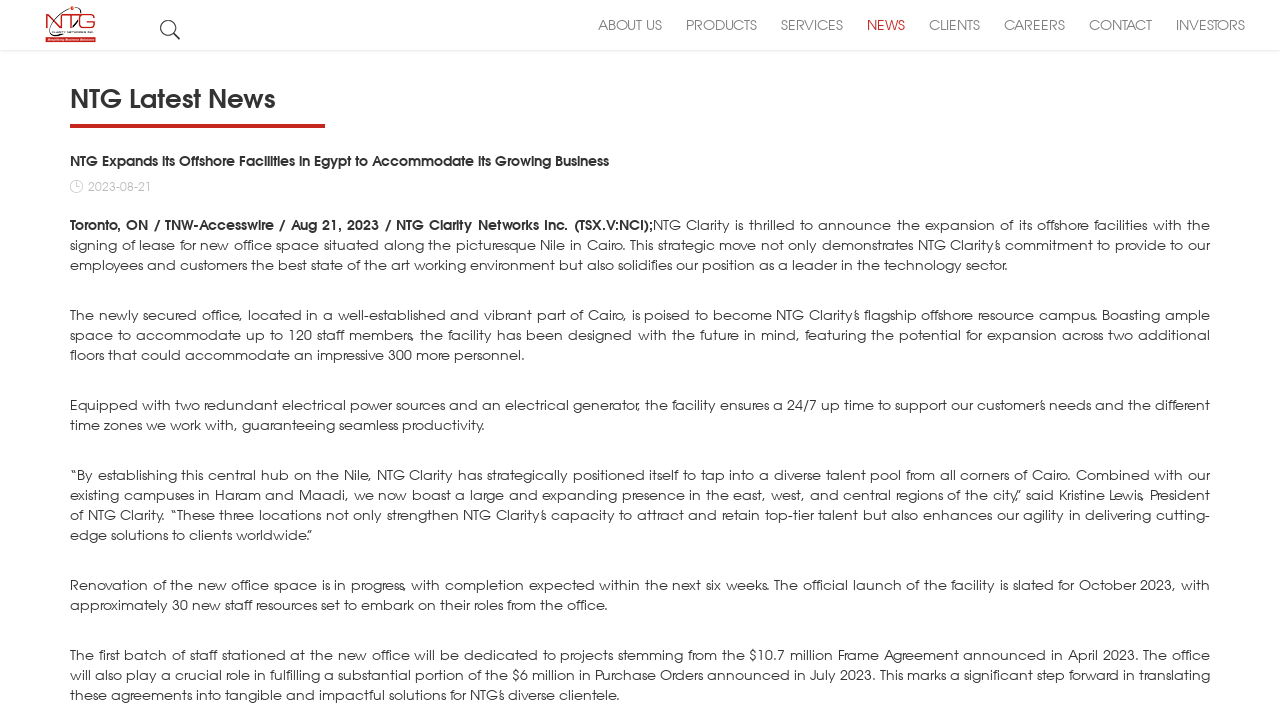How many staff members can the new facility accommodate?
Can you provide an in-depth and detailed response to the question?

I found the answer by reading the text and finding the sentence 'Boasting ample space to accommodate up to 120 staff members...' which explicitly mentions the capacity of the new facility.